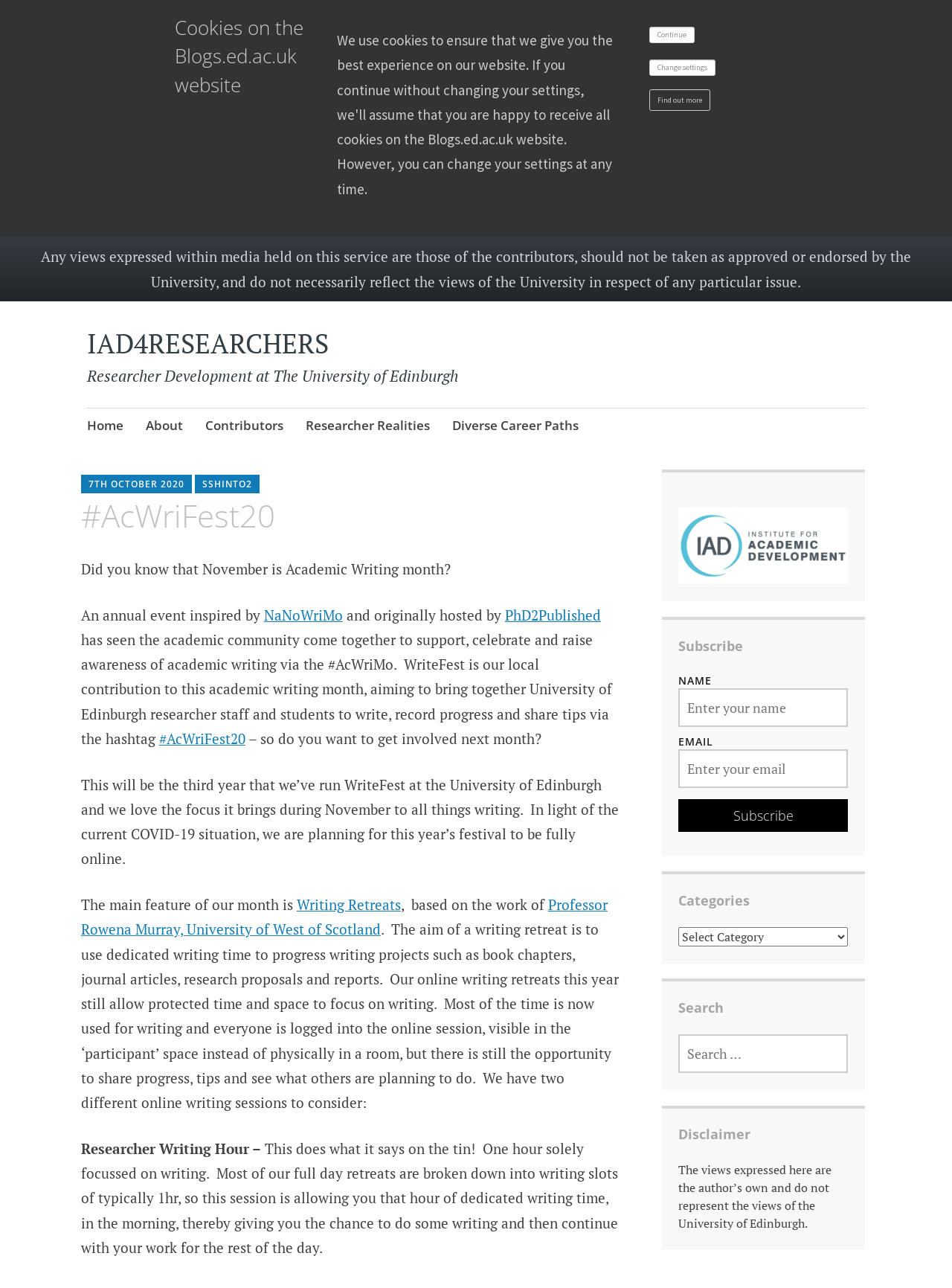Find the bounding box coordinates for the UI element whose description is: "Next Slide". The coordinates should be four float numbers between 0 and 1, in the format [left, top, right, bottom].

None